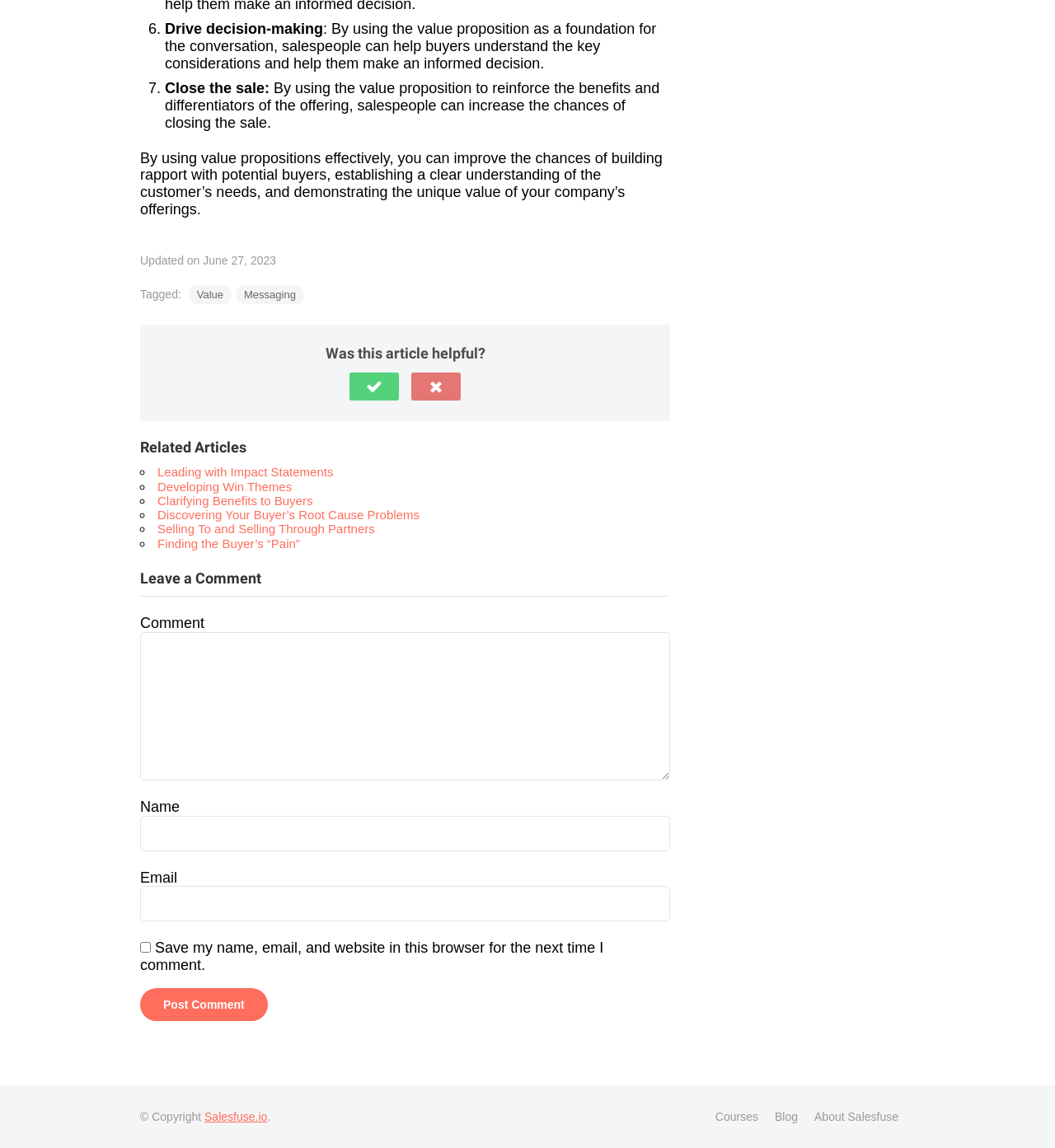Determine the bounding box coordinates for the region that must be clicked to execute the following instruction: "Enter a comment".

[0.133, 0.551, 0.635, 0.68]